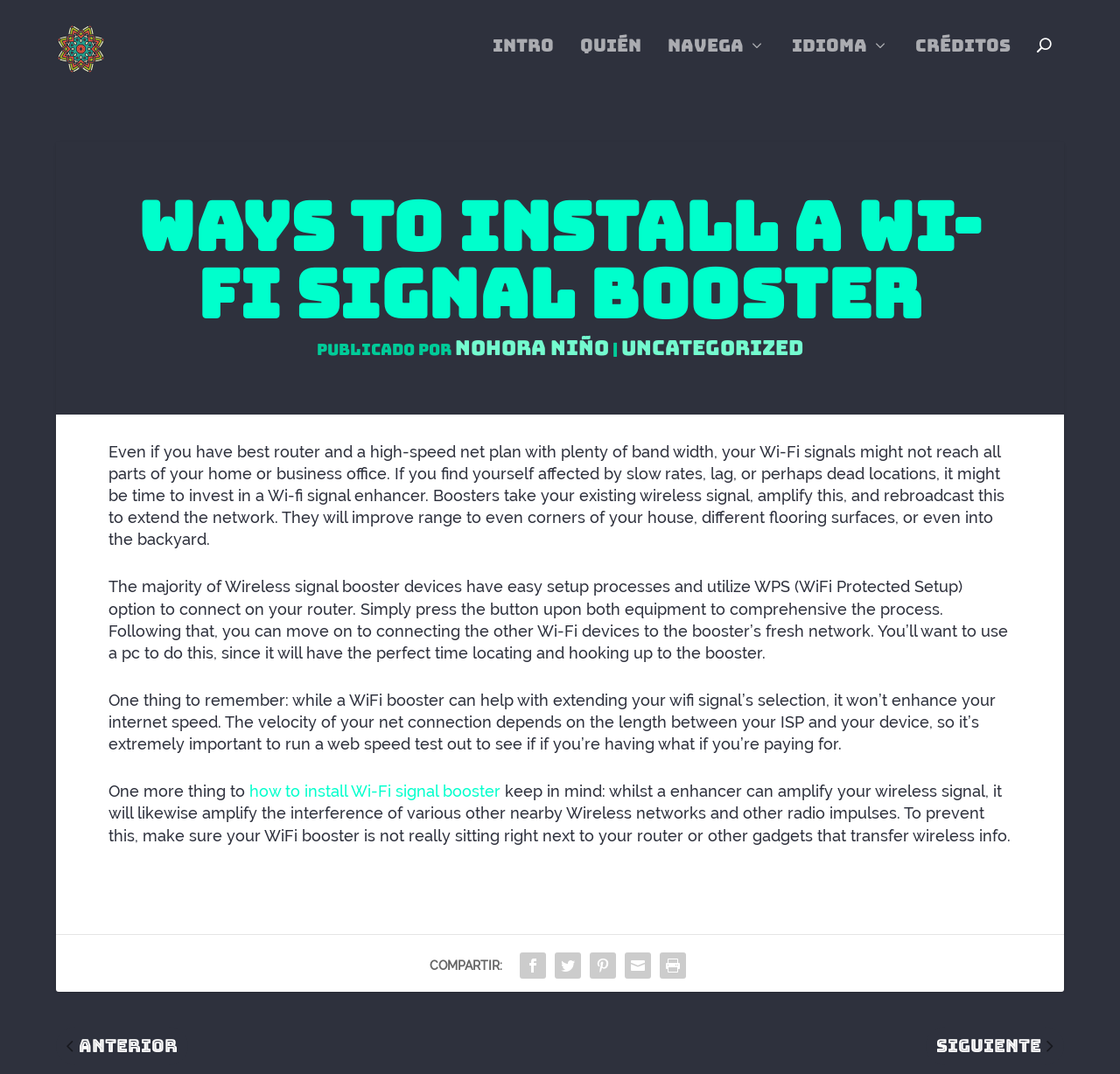Identify the bounding box coordinates of the region that should be clicked to execute the following instruction: "Go to March 2015".

None